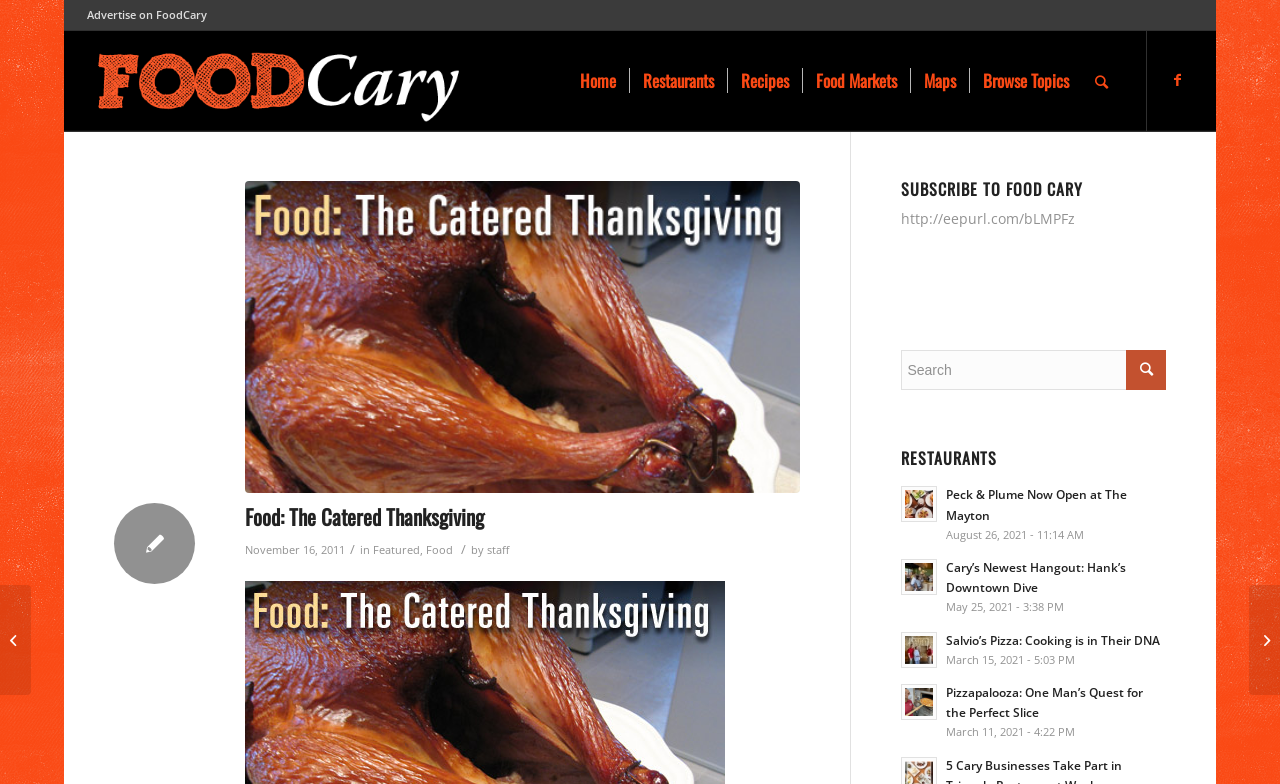Please provide the bounding box coordinates for the element that needs to be clicked to perform the instruction: "Search apple.com". The coordinates must consist of four float numbers between 0 and 1, formatted as [left, top, right, bottom].

None